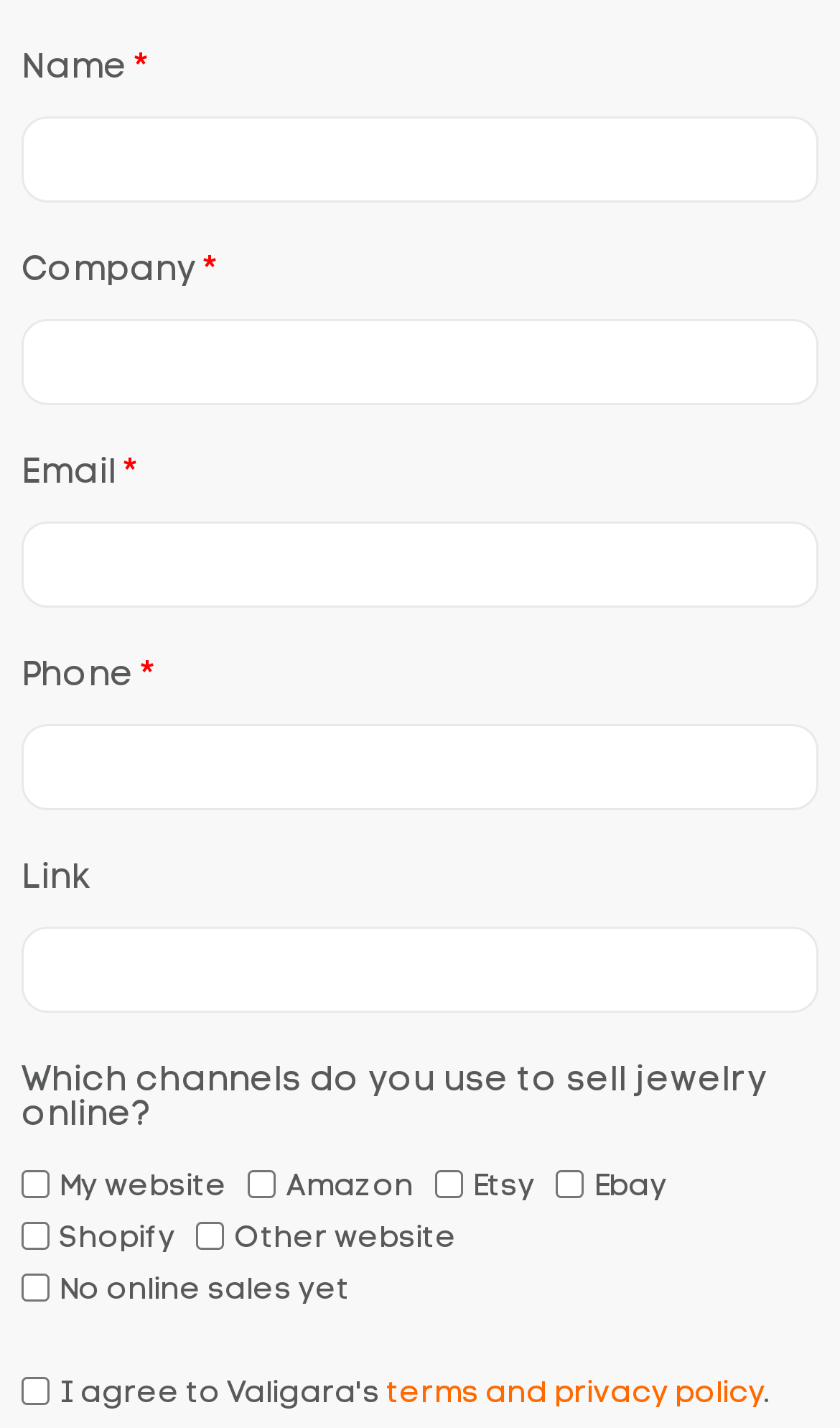Please specify the coordinates of the bounding box for the element that should be clicked to carry out this instruction: "Check the box if you sell jewelry on your website". The coordinates must be four float numbers between 0 and 1, formatted as [left, top, right, bottom].

[0.026, 0.82, 0.059, 0.84]